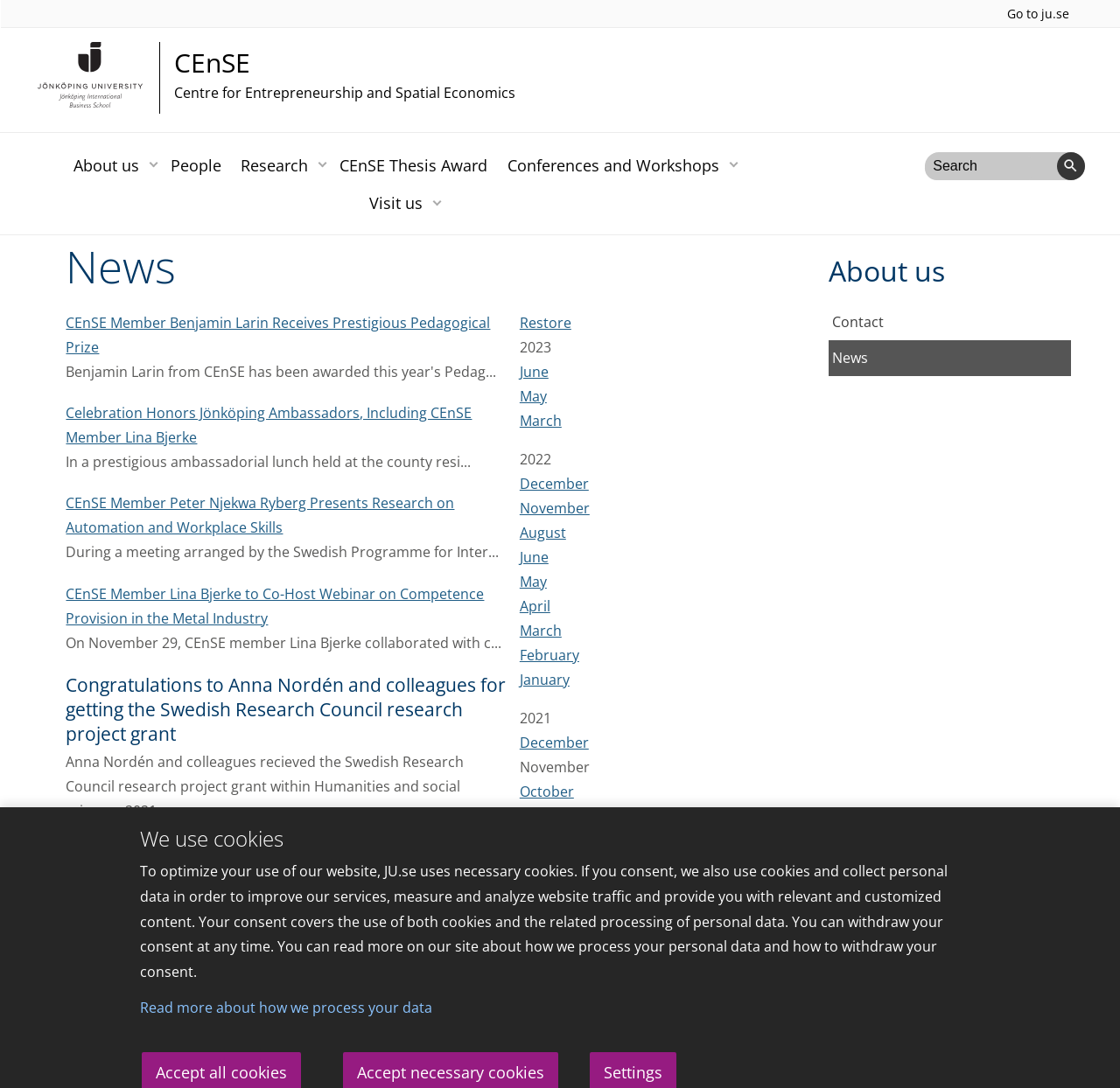Identify the bounding box coordinates for the element you need to click to achieve the following task: "Visit us". Provide the bounding box coordinates as four float numbers between 0 and 1, in the form [left, top, right, bottom].

[0.33, 0.169, 0.378, 0.204]